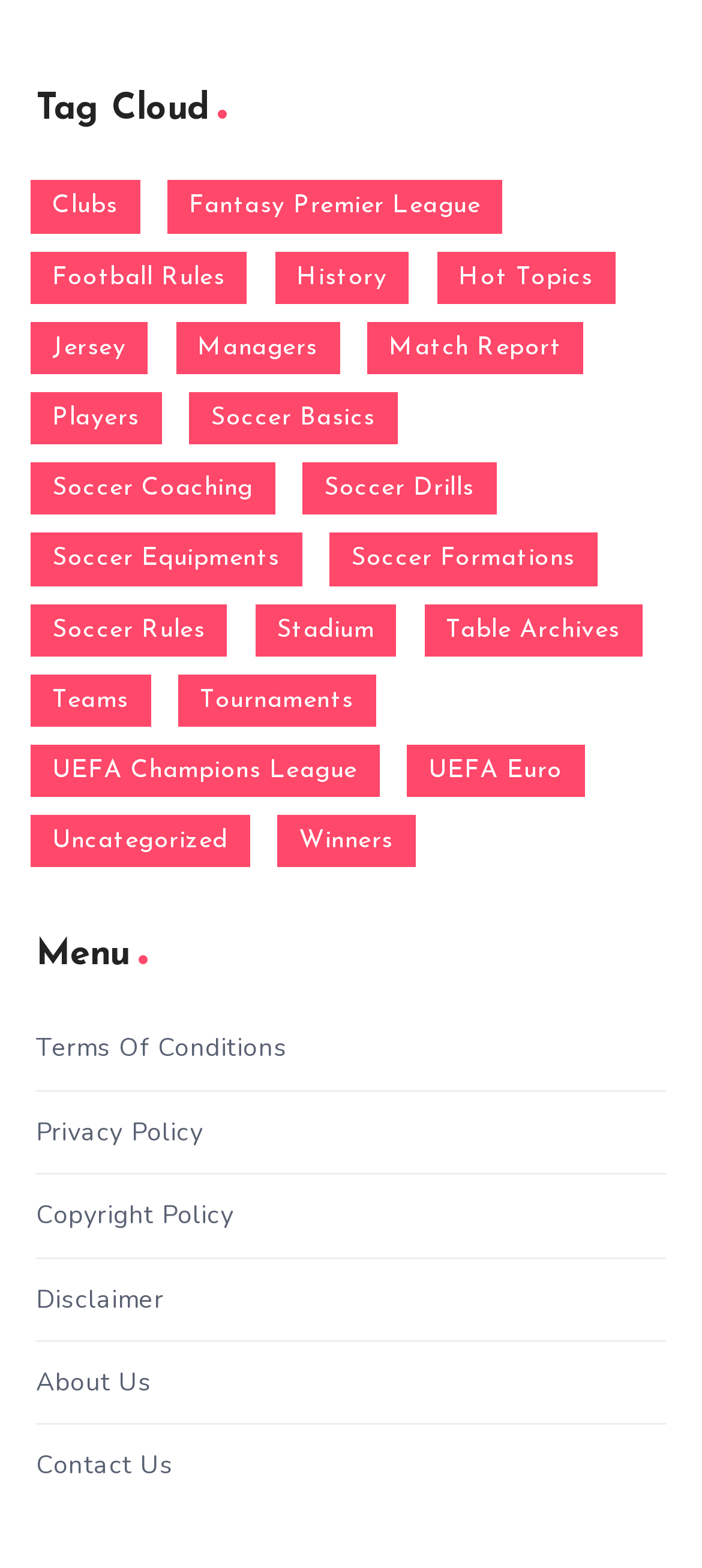How many categories are available in the tag cloud?
Please use the image to provide an in-depth answer to the question.

I counted the number of links under the 'Tag Cloud' heading, and there are 33 links, each representing a category.